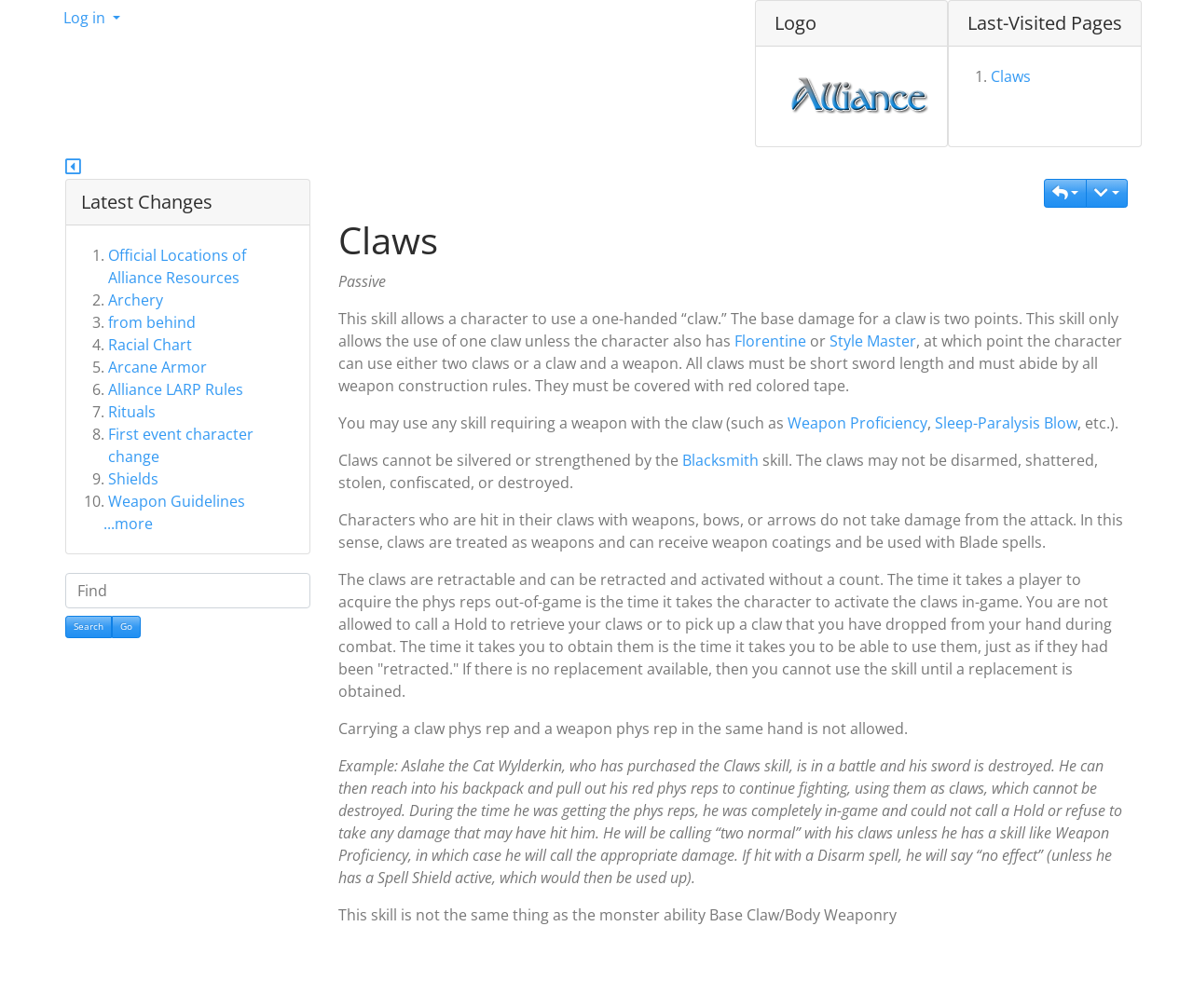Answer this question using a single word or a brief phrase:
What is the base damage for a claw?

two points